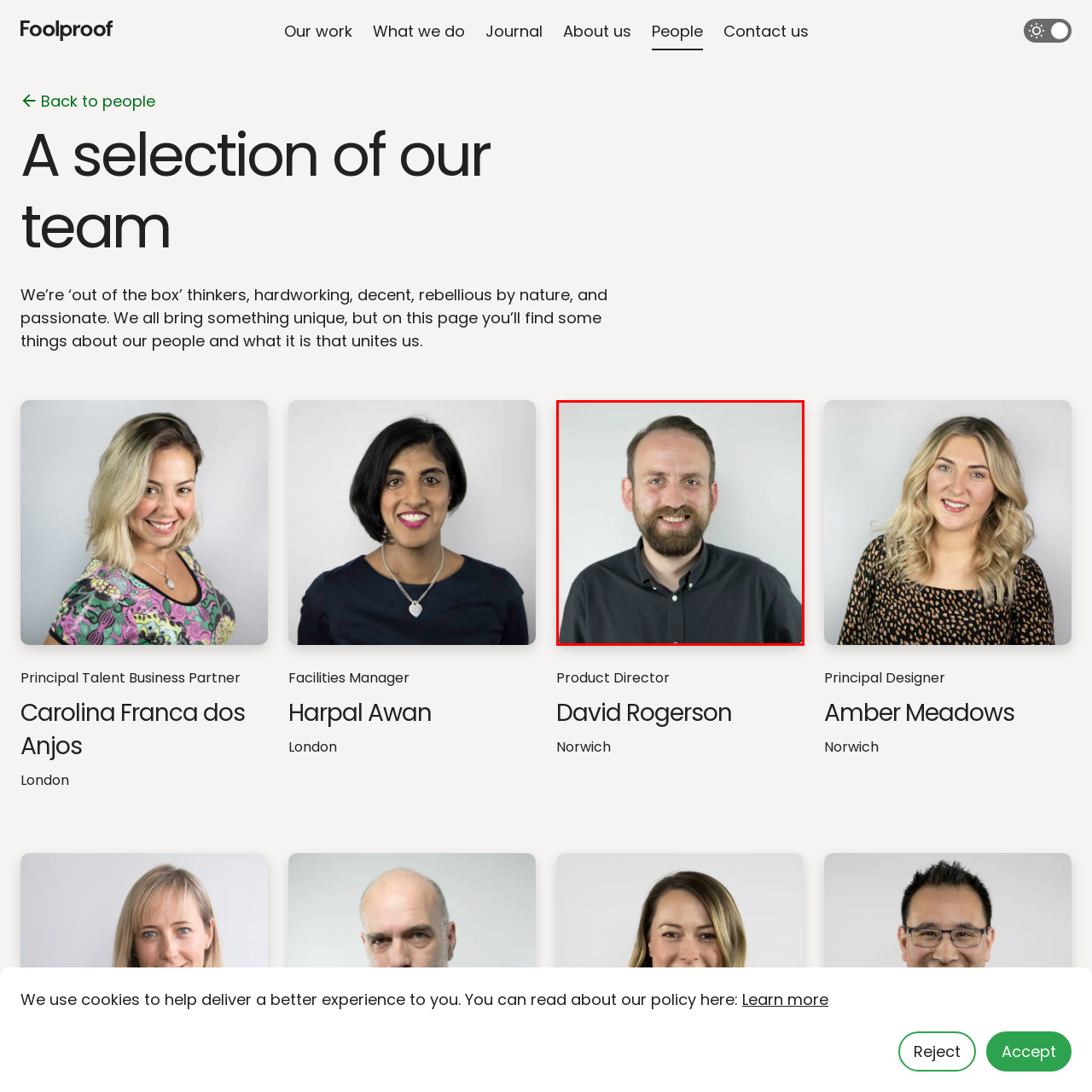Offer a thorough and descriptive summary of the image captured in the red bounding box.

This image features David Rogerson, who is the Product Director at Foolproof. He is smiling warmly at the camera and dressed in a navy shirt, exemplifying a professional yet approachable demeanor. David is based in Norwich, and his role involves leading product strategies and initiatives within the company. Foolproof is known for its innovative approach and dedication to creating user-centered solutions. The background of the image is neutral, allowing David's friendly expression and professional attire to stand out, reflecting the collaborative and dynamic culture of the team at Foolproof.